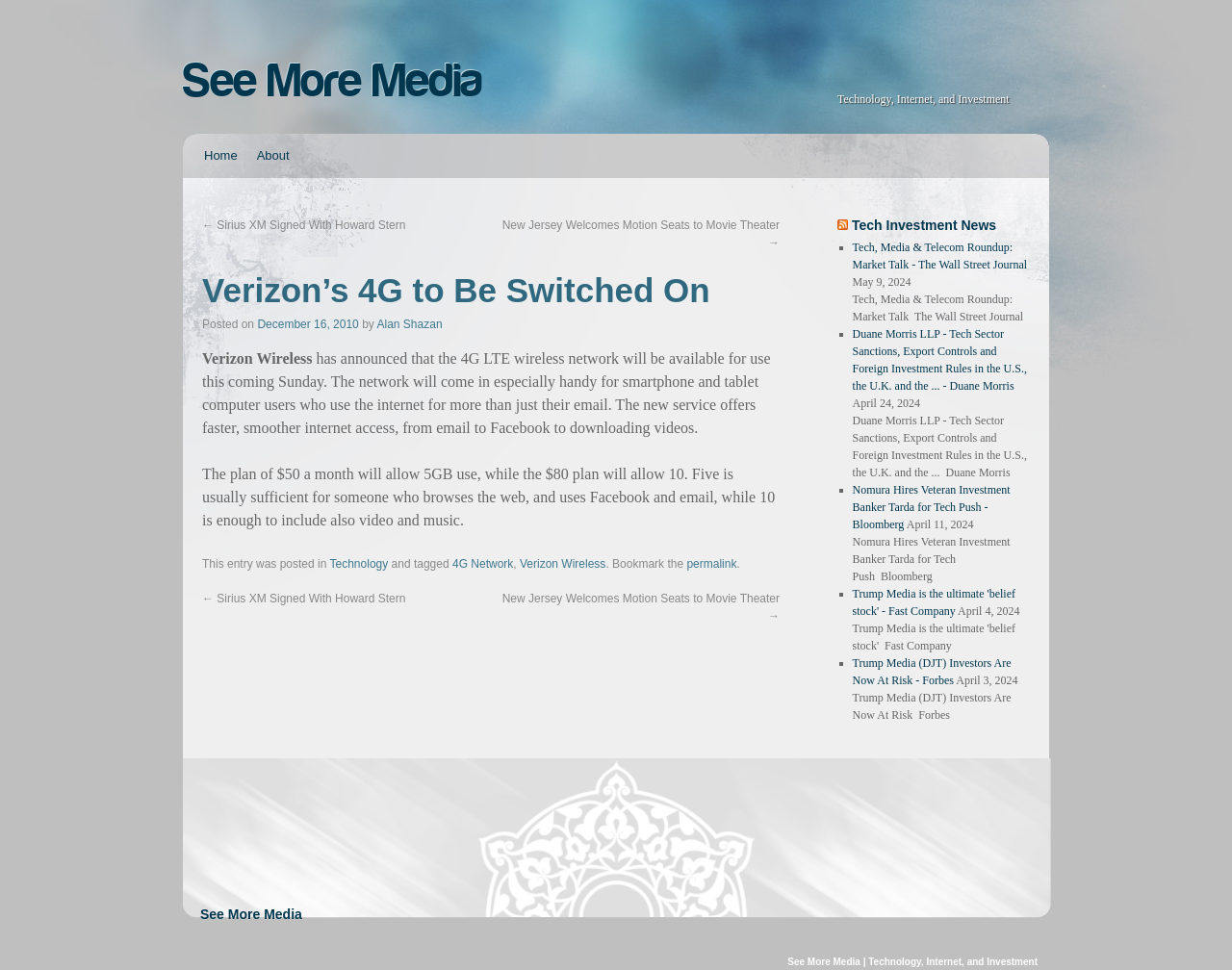Pinpoint the bounding box coordinates of the element you need to click to execute the following instruction: "Click on the 'See More Media' link". The bounding box should be represented by four float numbers between 0 and 1, in the format [left, top, right, bottom].

[0.148, 0.05, 0.391, 0.11]